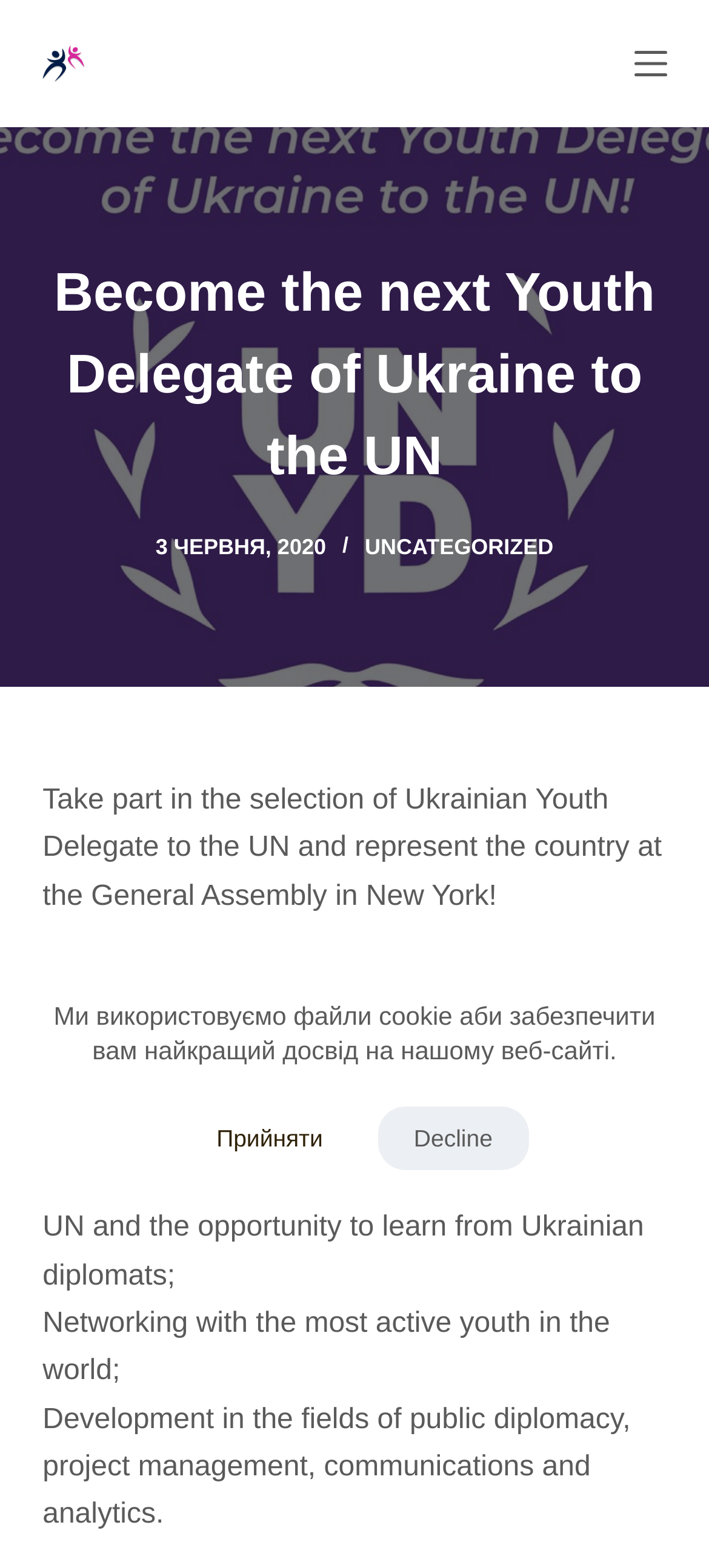What is the duration of the Youth Delegate program?
Please utilize the information in the image to give a detailed response to the question.

The duration of the Youth Delegate program is annual, as mentioned in the webpage. The text 'Annual program to present the position of Ukrainian youth in the world and disseminate the Sustainable Development Goals;' indicates that the program is held annually.